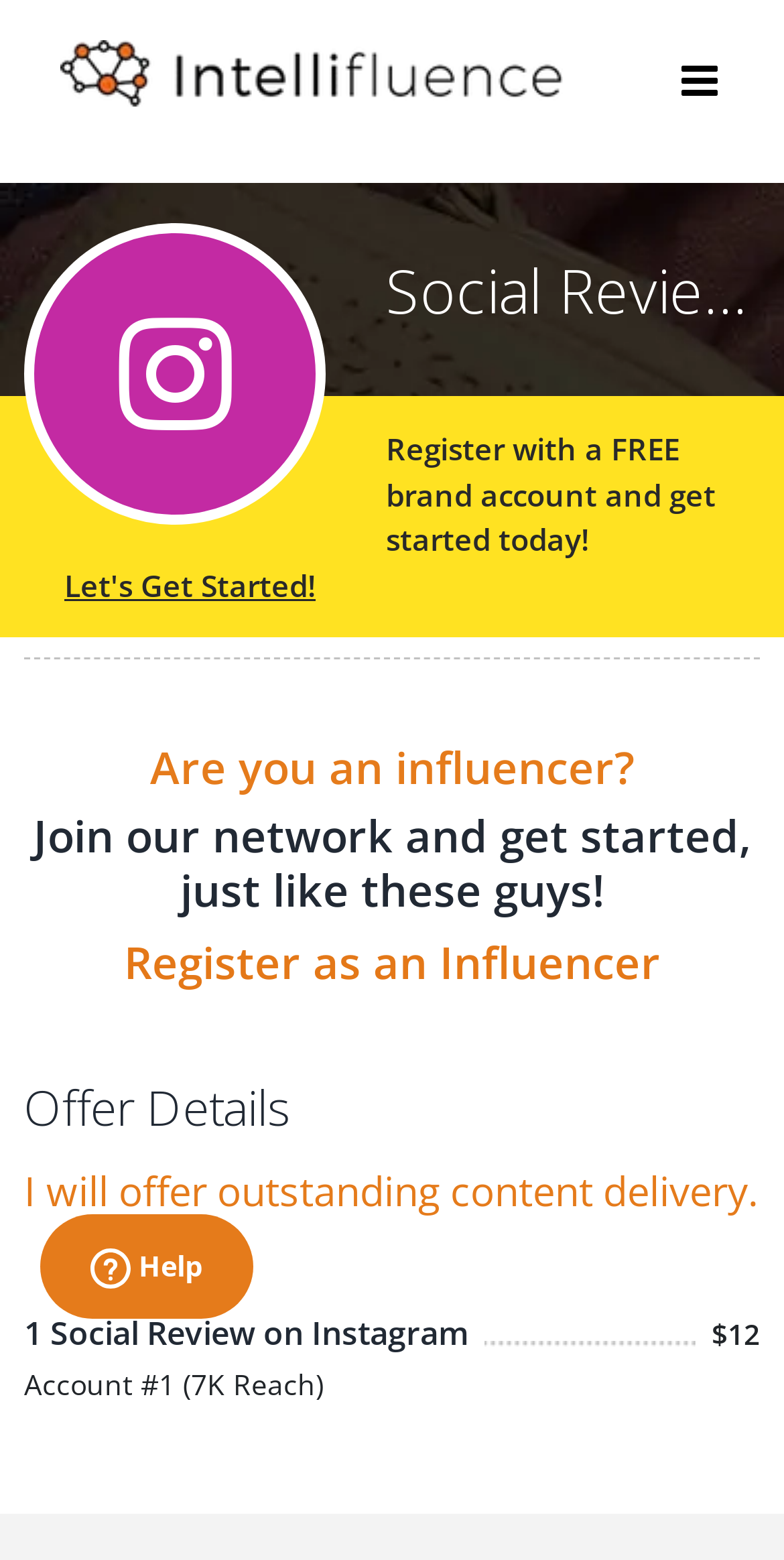Provide a thorough description of the webpage's content and layout.

The webpage appears to be a platform for influencers and brands to collaborate, with a focus on content delivery. At the top left, there is an Intellifluence logo, which is an image link. Next to it, on the top right, there is a toggle button for the mobile menu.

Below the logo, there is a heading that reads "Social Review on Instagram". Underneath, there is a promotional text that encourages users to register with a free brand account and get started today. A "Let's Get Started!" link is placed nearby.

On the left side of the page, there are several headings and links related to influencers. The first heading asks "Are you an influencer?" and is followed by a call-to-action to join the network and register as an influencer. Further down, there is a heading that reads "Offer Details", which is likely related to the content delivery service.

Below the "Offer Details" heading, there is a specific offer description that reads "I will offer outstanding content delivery." This is followed by a heading that reads "1 Social Review on Instagram" and a price tag of $12. Nearby, there is some account information, including an account number and reach.

At the bottom left, there is a "Help" button with a popup menu. The button is labeled with the text "Help".